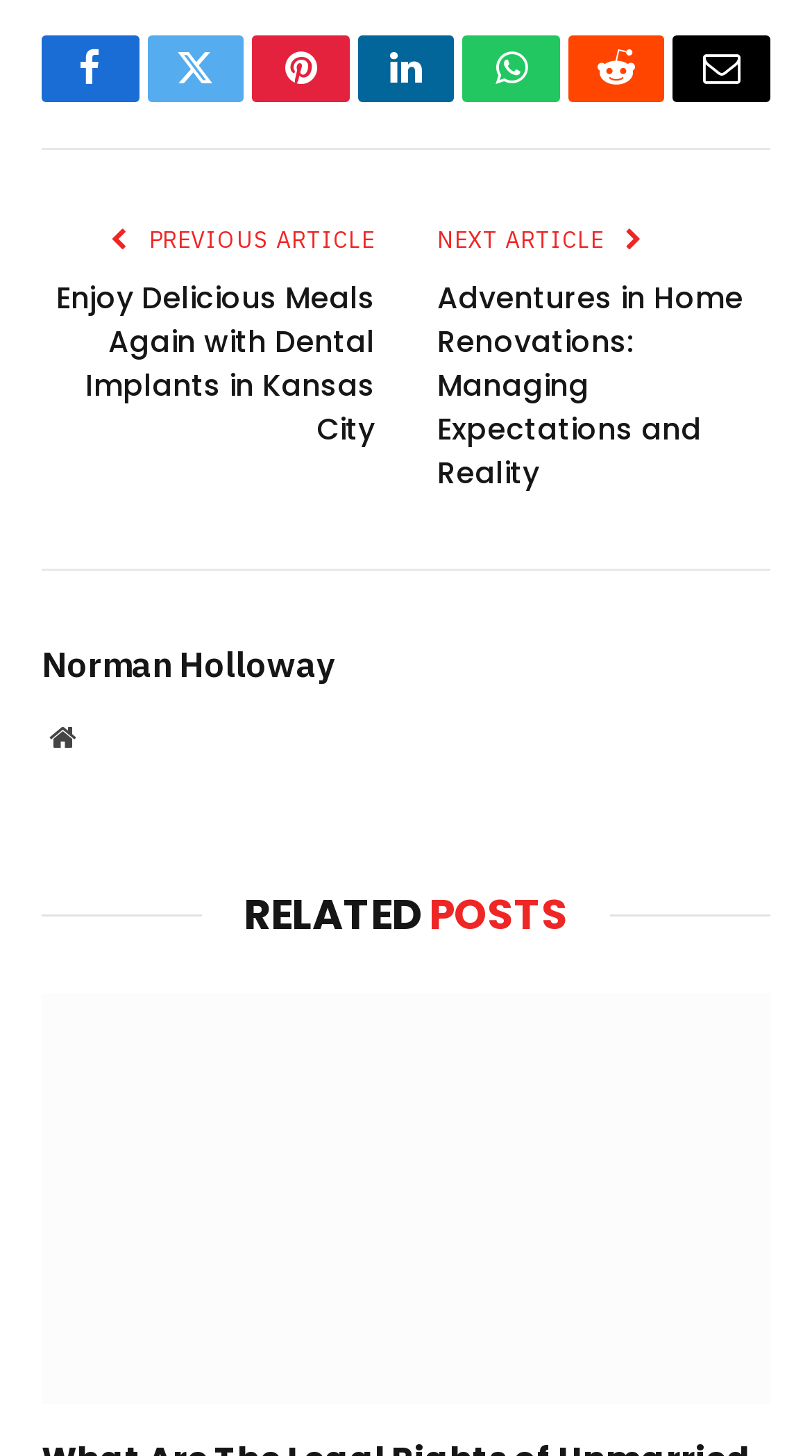Find the bounding box of the web element that fits this description: "Switch to desktop version".

None